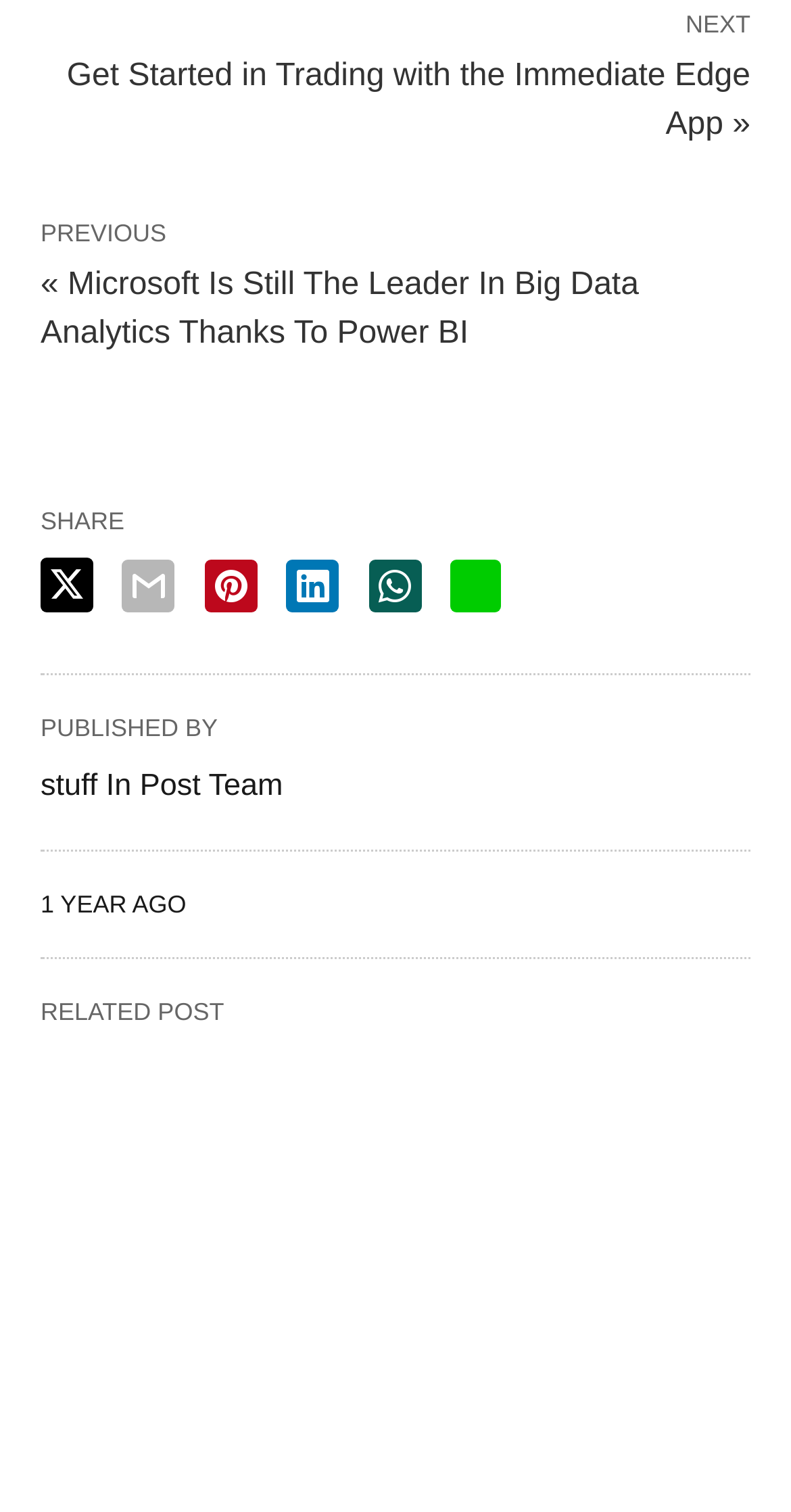Please specify the bounding box coordinates of the element that should be clicked to execute the given instruction: 'Share the article on Twitter'. Ensure the coordinates are four float numbers between 0 and 1, expressed as [left, top, right, bottom].

[0.051, 0.369, 0.118, 0.405]